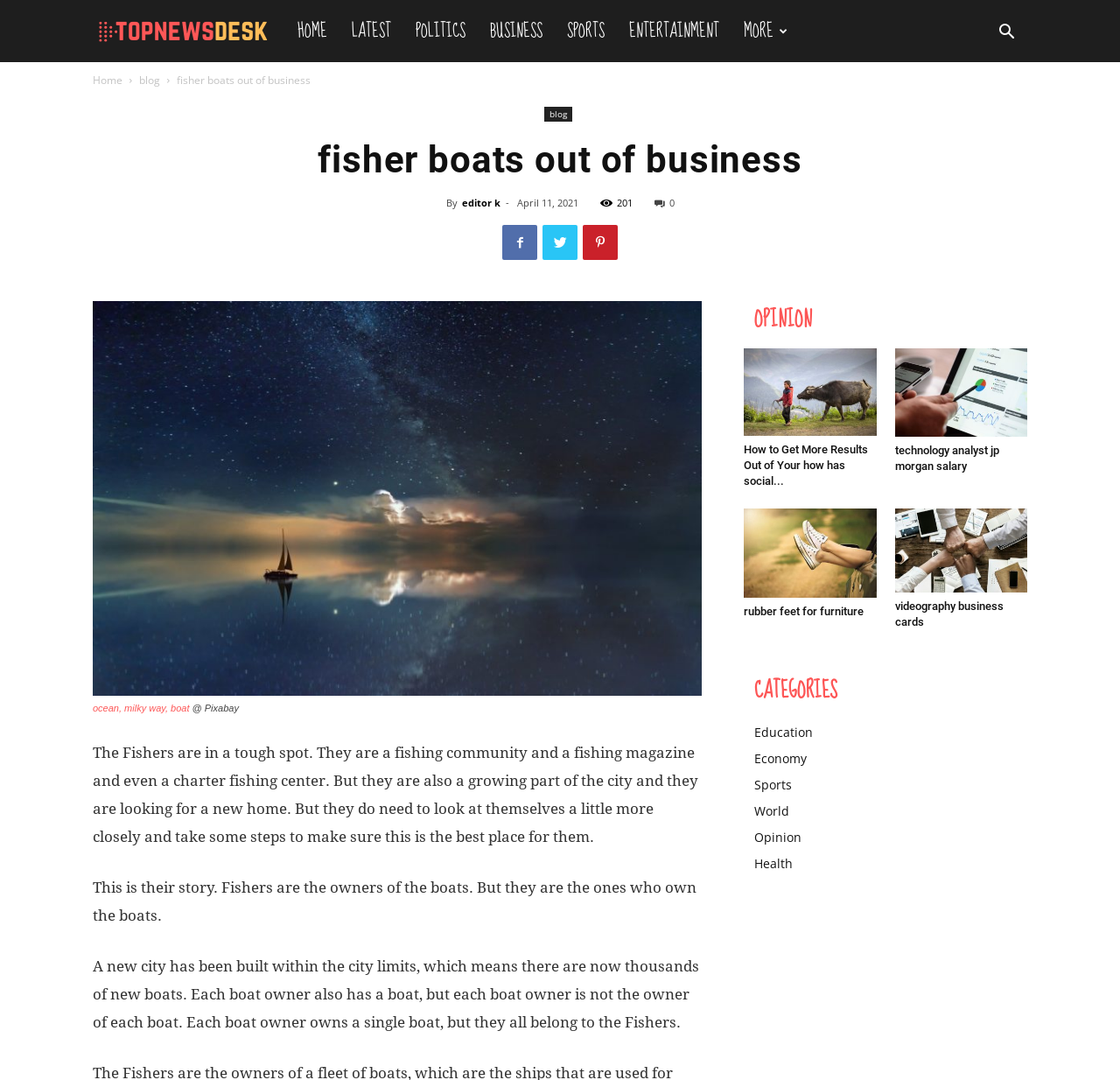Based on the description "editor k", find the bounding box of the specified UI element.

[0.412, 0.182, 0.446, 0.194]